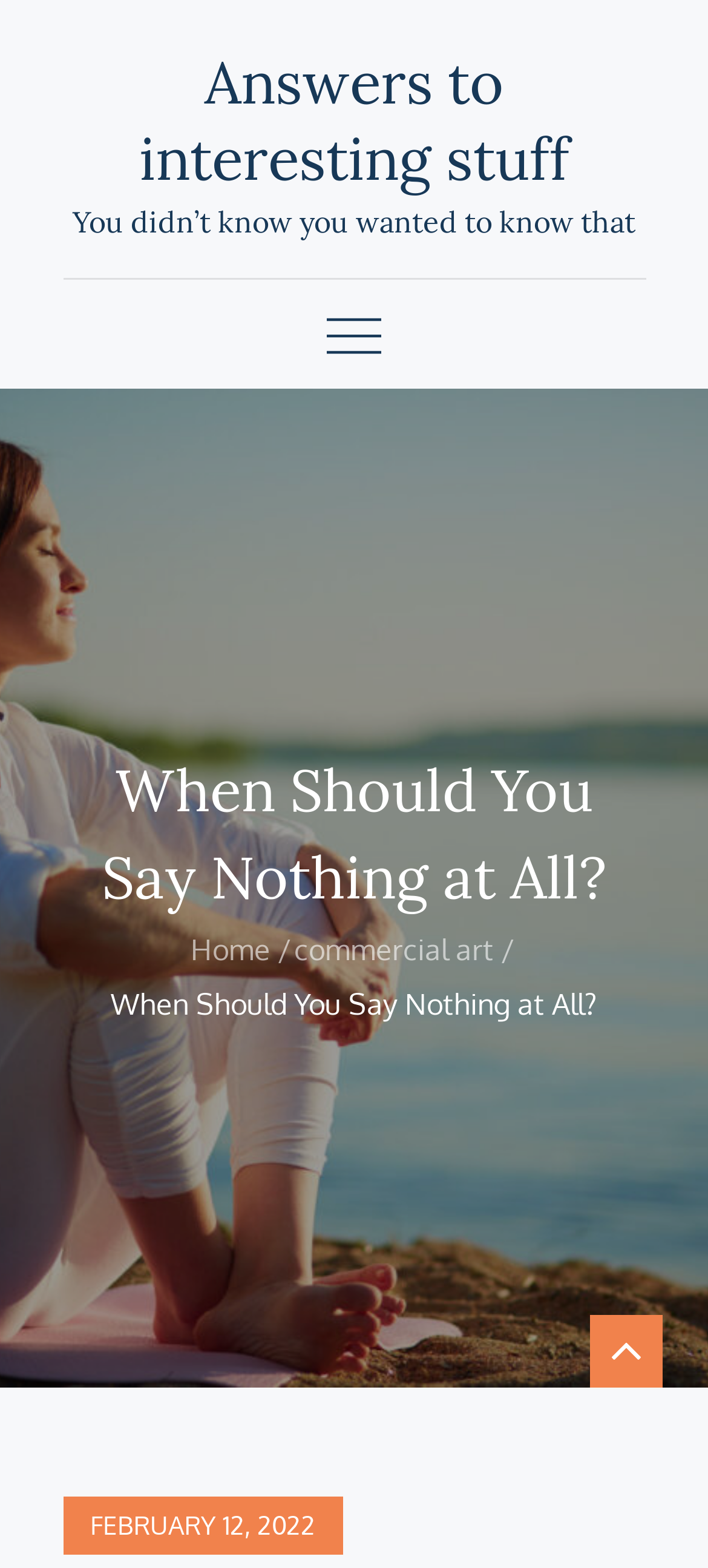What is the tagline of the website?
Examine the webpage screenshot and provide an in-depth answer to the question.

I identified the tagline by looking at the StaticText element 'You didn’t know you wanted to know that' located below the website title. This text is likely to be the tagline of the website, as it is a short phrase that summarizes the website's purpose or theme.